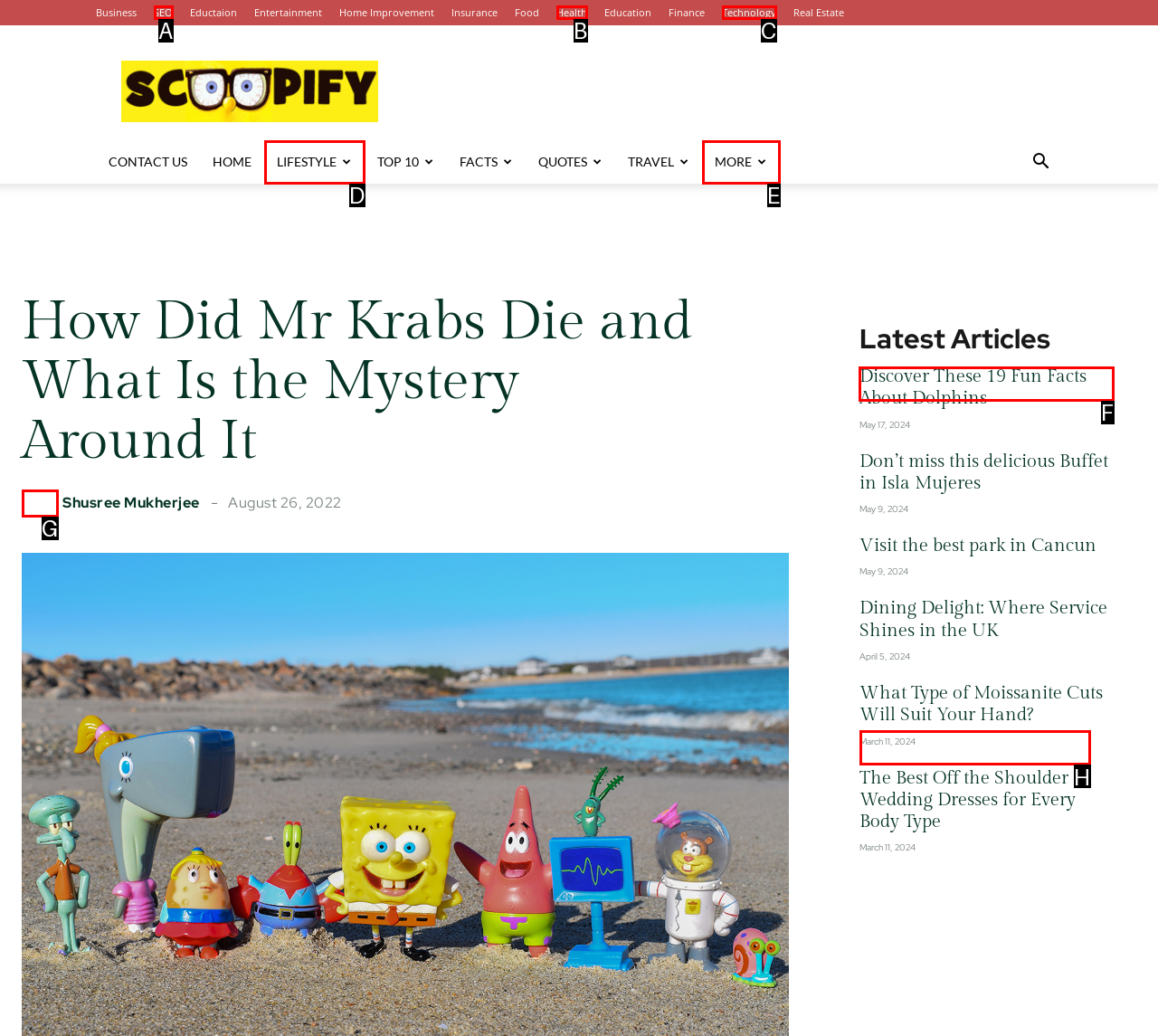For the task "Read the article 'Discover These 19 Fun Facts About Dolphins'", which option's letter should you click? Answer with the letter only.

F